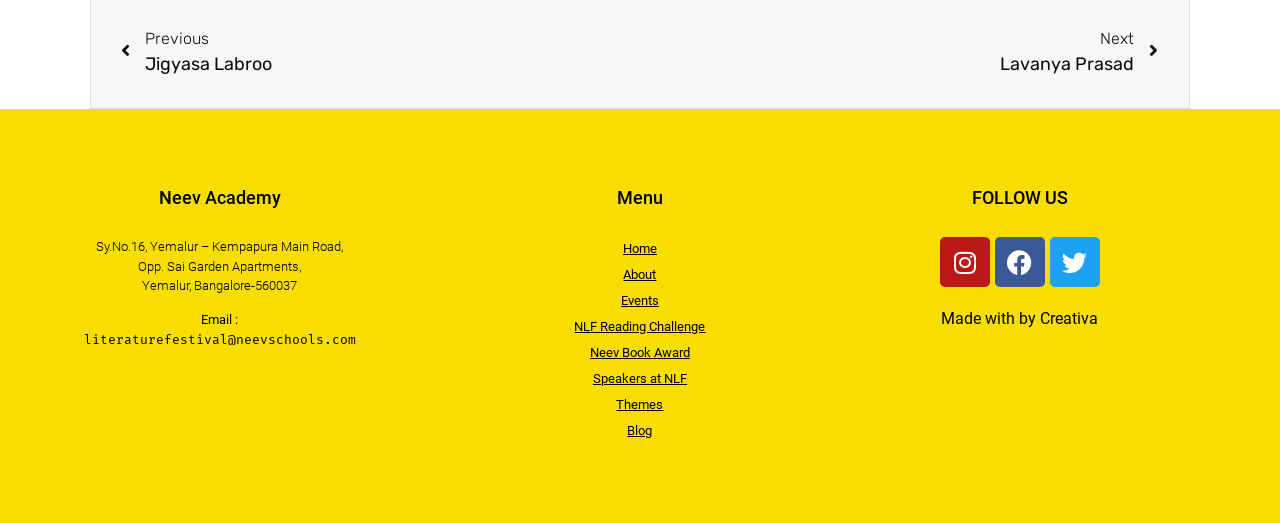Answer the following inquiry with a single word or phrase:
What is the name of the academy?

Neev Academy